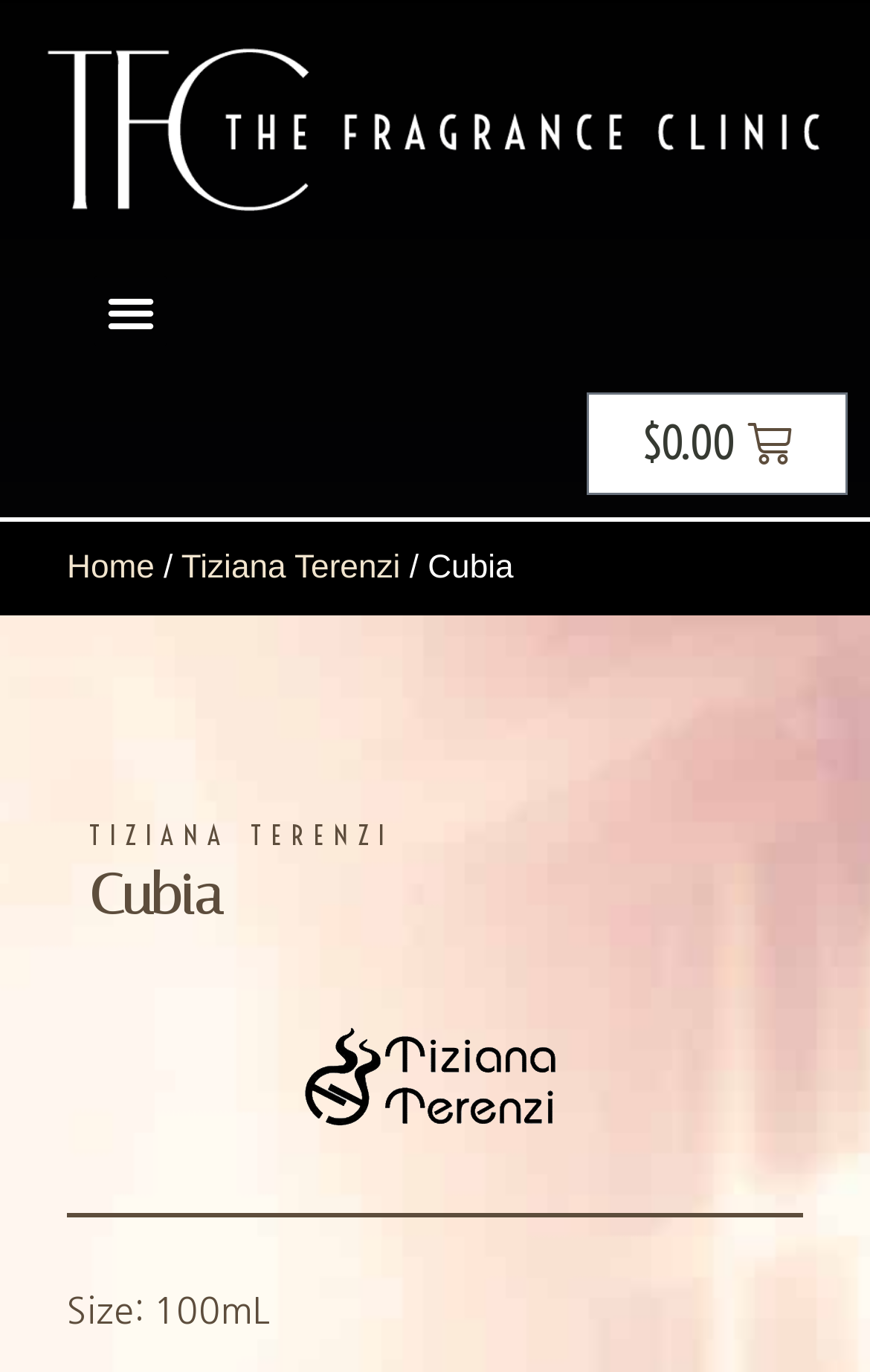Provide a single word or phrase to answer the given question: 
What type of product is being displayed?

Fragrance